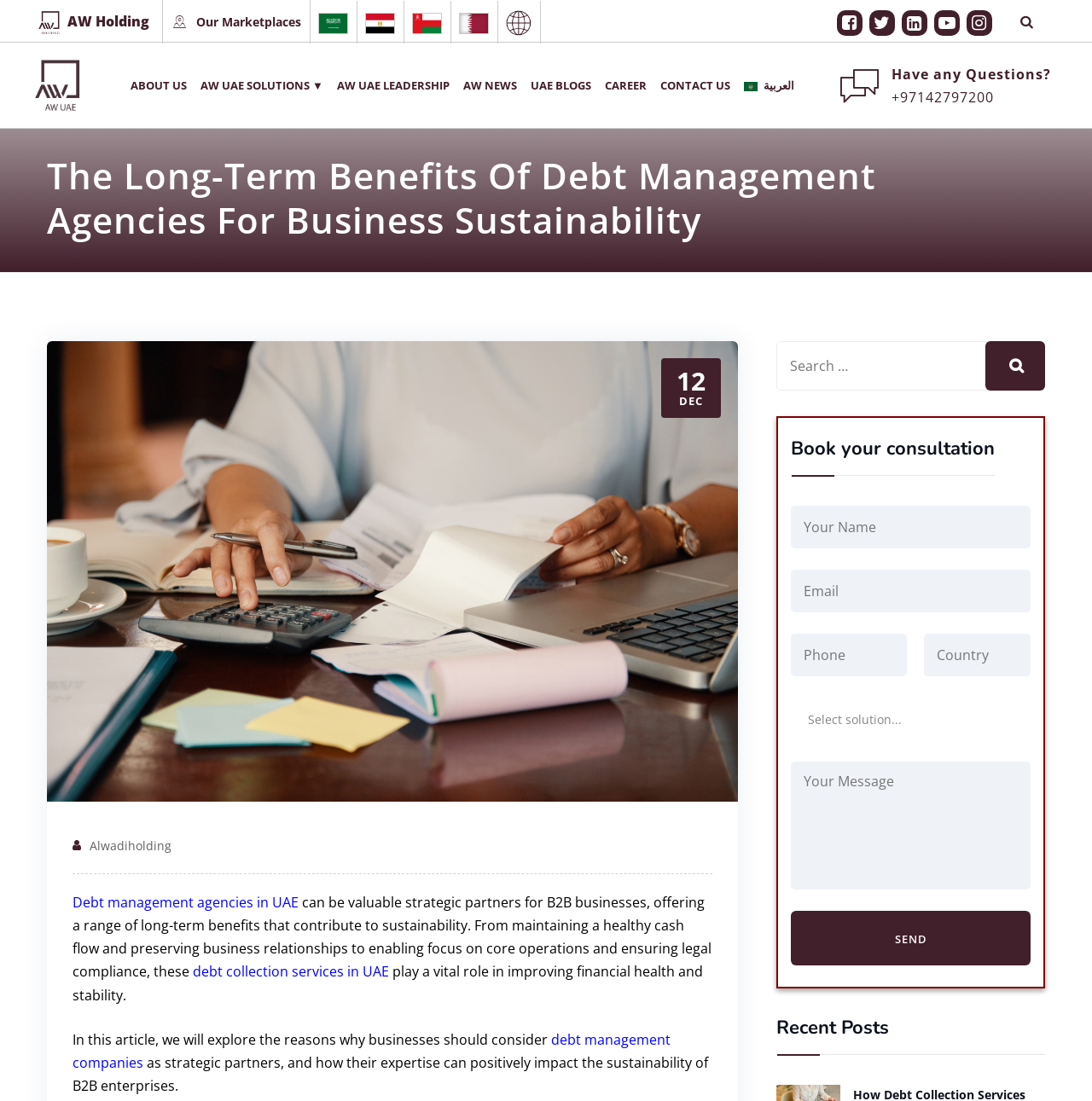What is the main topic of this webpage?
Provide a well-explained and detailed answer to the question.

Based on the webpage content, especially the heading 'The Long-Term Benefits Of Debt Management Agencies For Business Sustainability' and the text 'debt management agencies in UAE', it is clear that the main topic of this webpage is debt management.